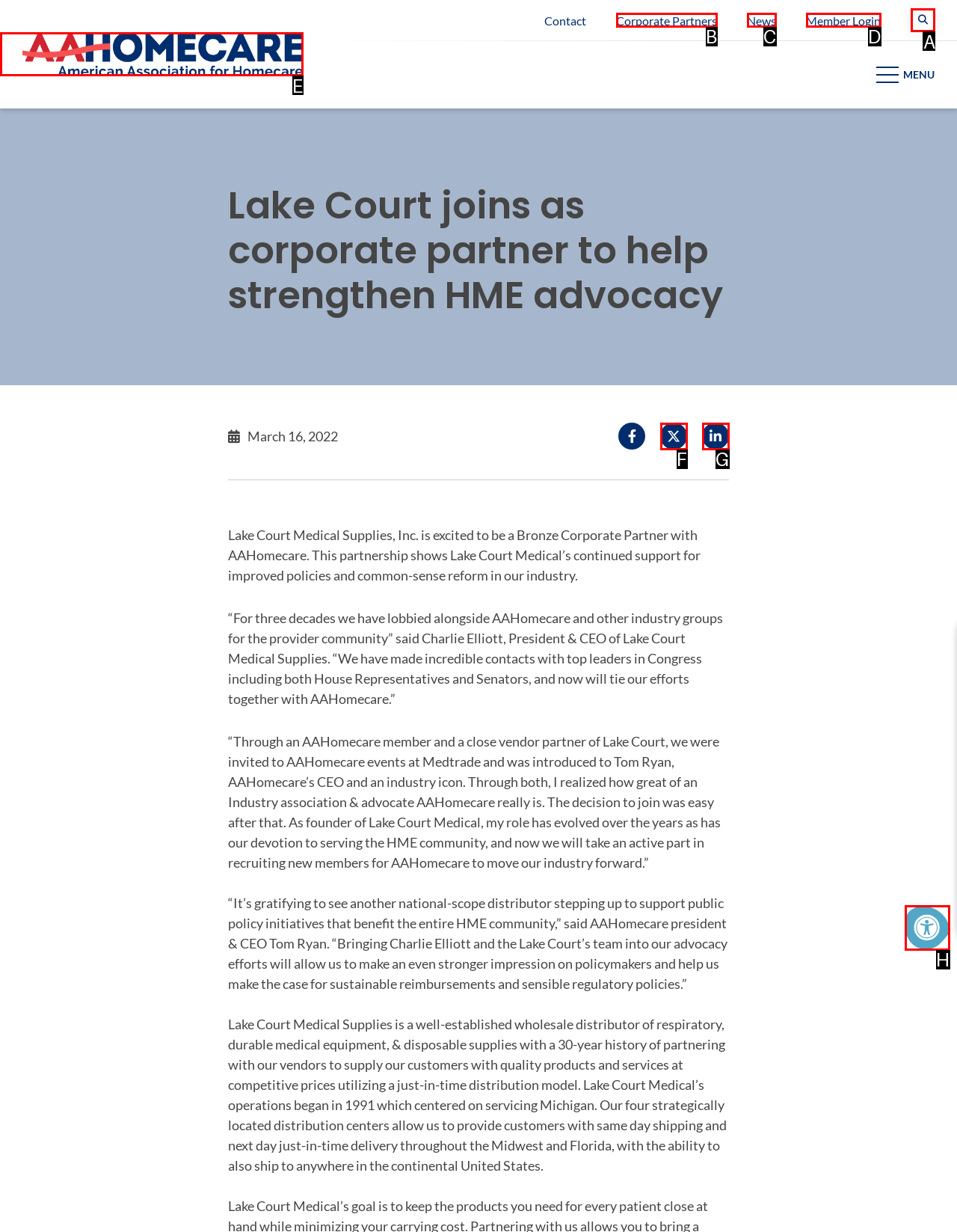Look at the highlighted elements in the screenshot and tell me which letter corresponds to the task: Open the Search Bar.

A